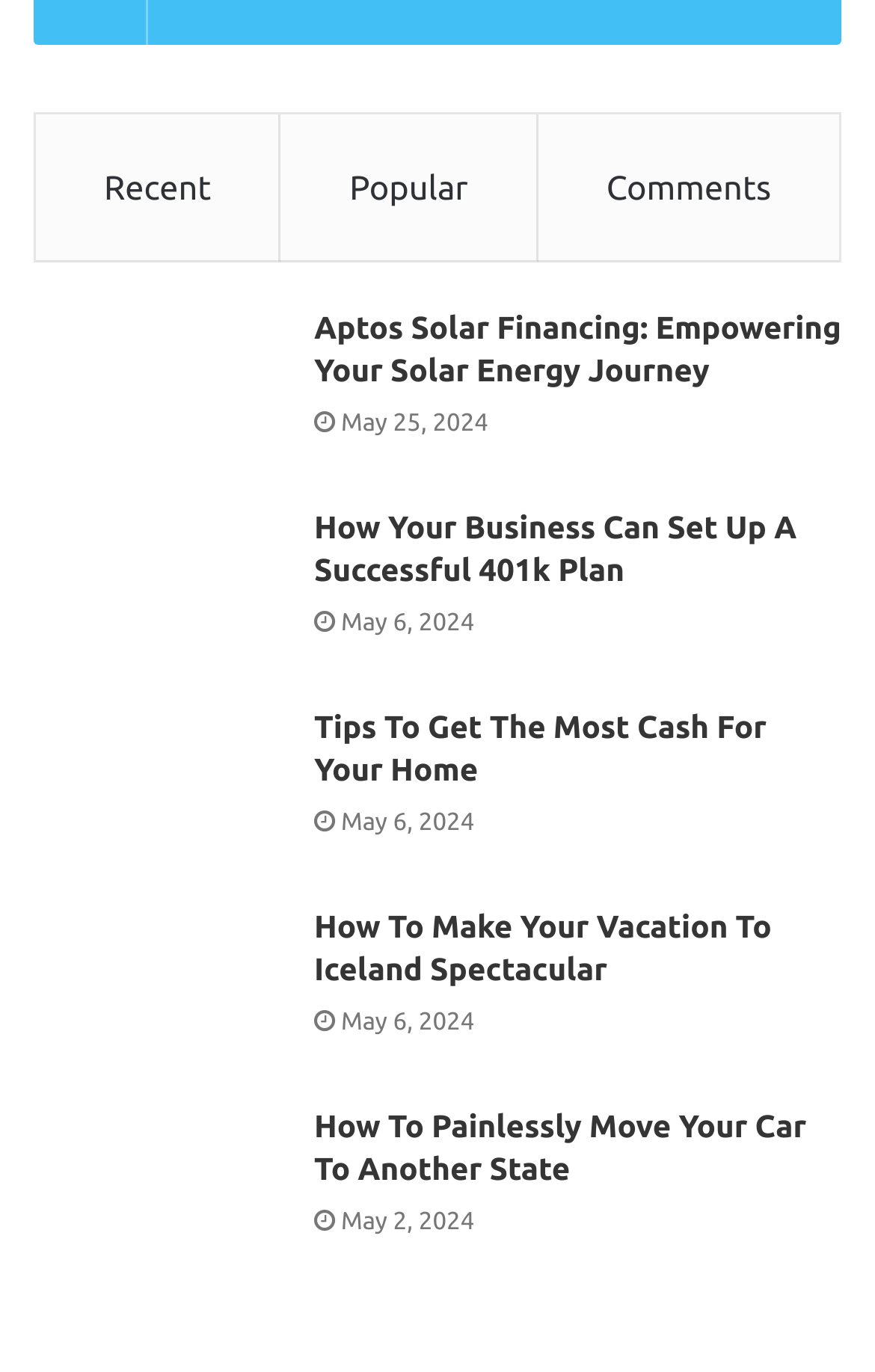Please give the bounding box coordinates of the area that should be clicked to fulfill the following instruction: "View 'Aptos Solar Financing: Empowering Your Solar Energy Journey'". The coordinates should be in the format of four float numbers from 0 to 1, i.e., [left, top, right, bottom].

[0.359, 0.223, 0.962, 0.287]